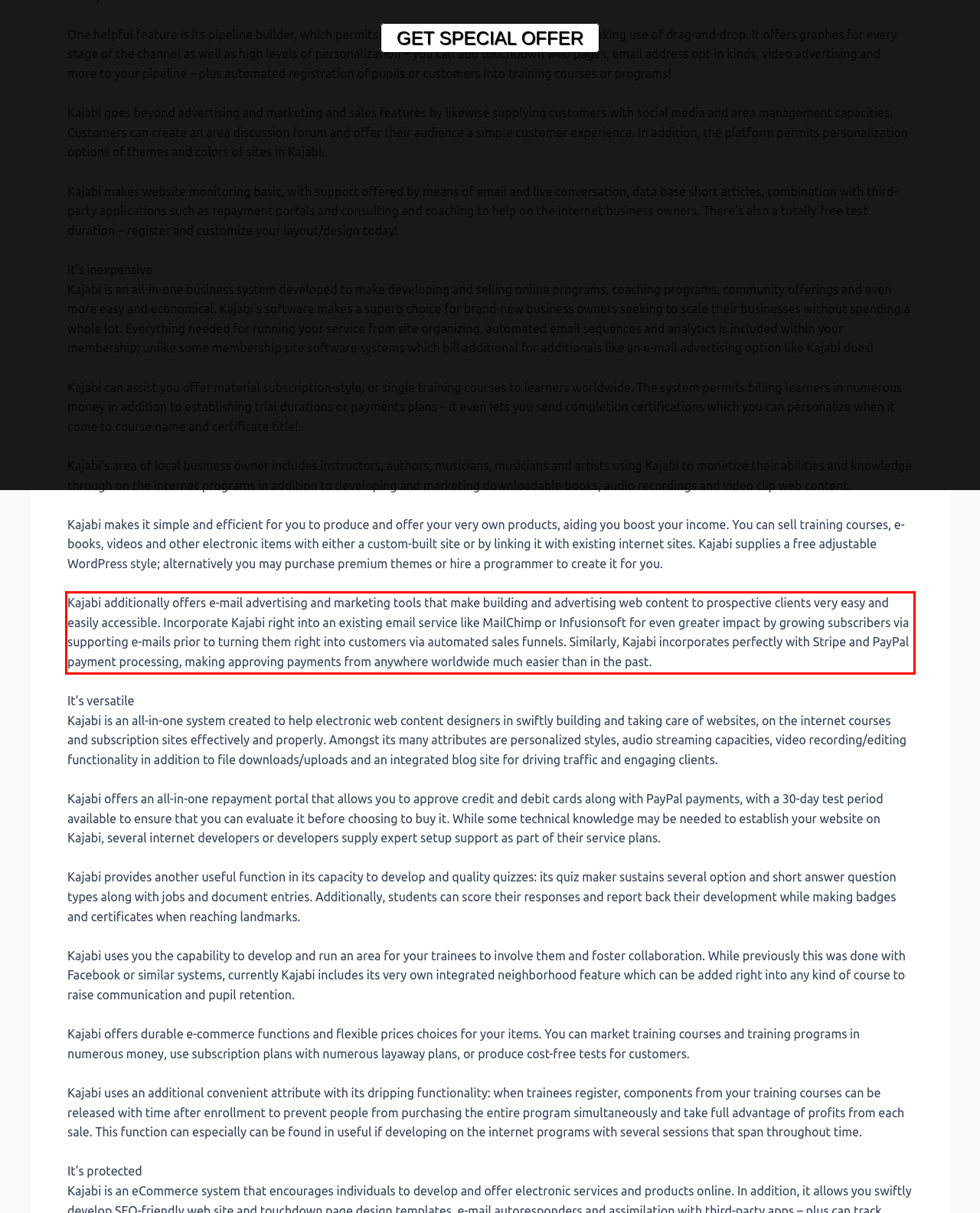Please identify and extract the text content from the UI element encased in a red bounding box on the provided webpage screenshot.

Kajabi additionally offers e-mail advertising and marketing tools that make building and advertising web content to prospective clients very easy and easily accessible. Incorporate Kajabi right into an existing email service like MailChimp or Infusionsoft for even greater impact by growing subscribers via supporting e-mails prior to turning them right into customers via automated sales funnels. Similarly, Kajabi incorporates perfectly with Stripe and PayPal payment processing, making approving payments from anywhere worldwide much easier than in the past.